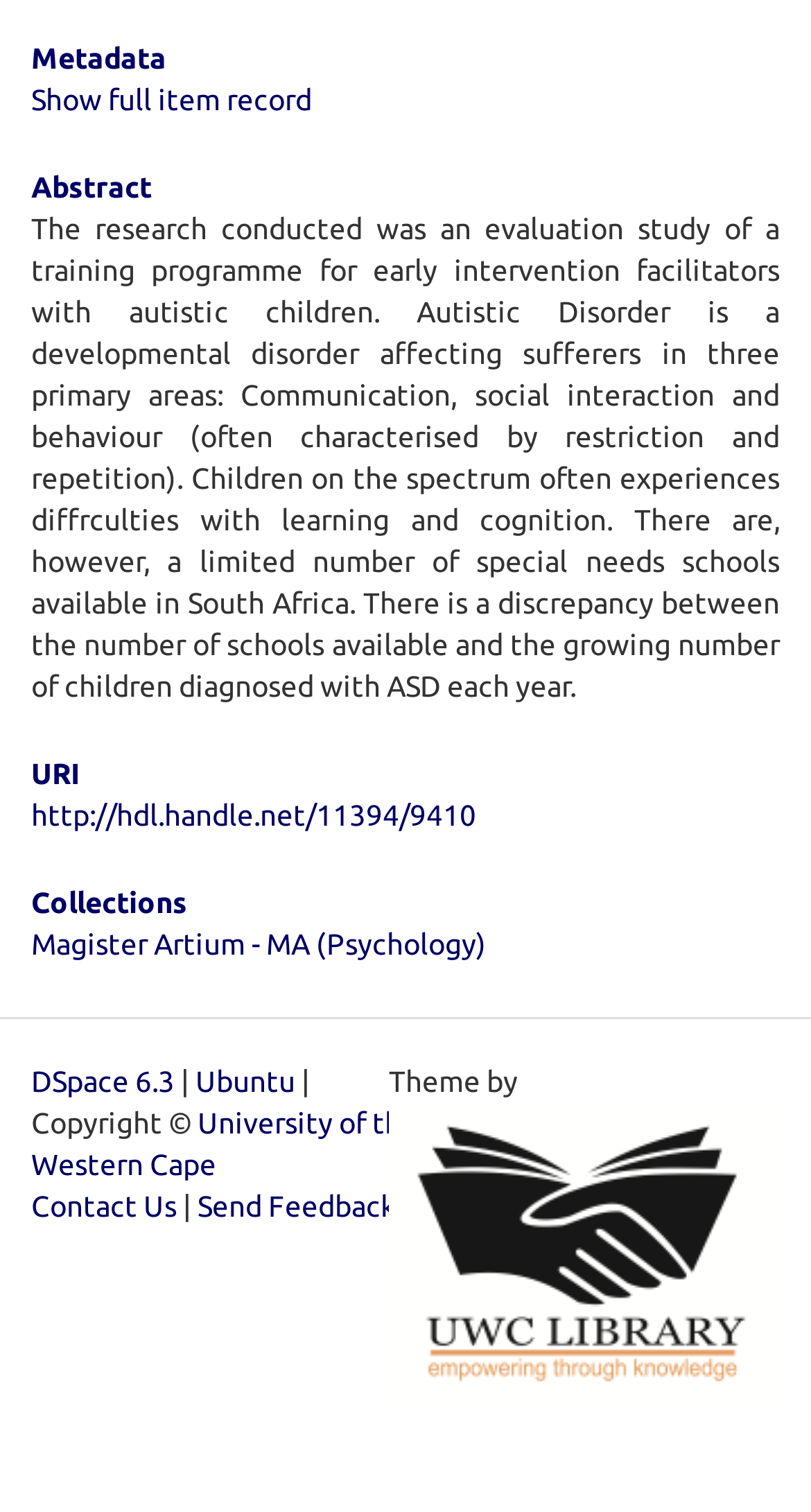What is the topic of the research? Based on the image, give a response in one word or a short phrase.

Autistic children